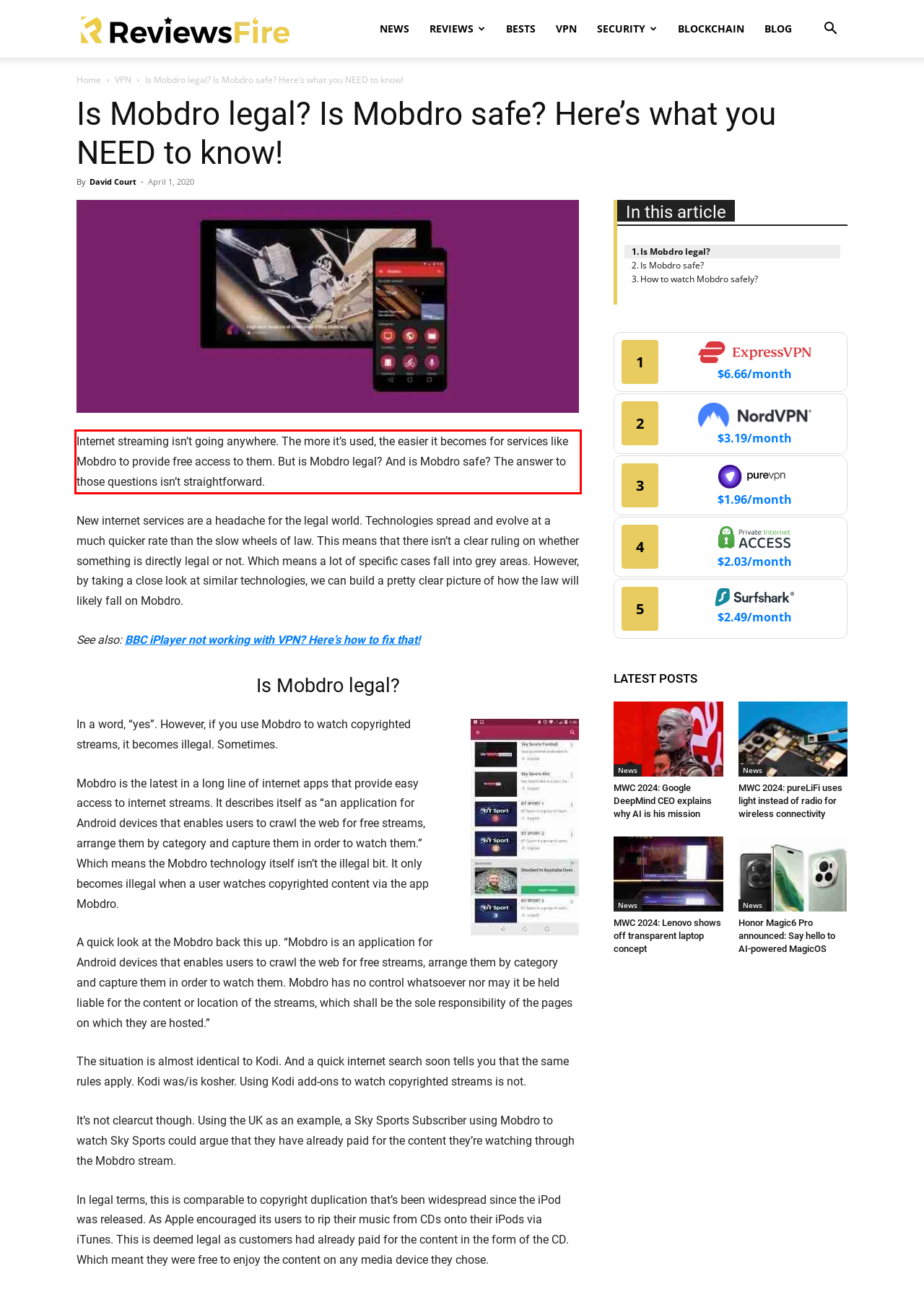Review the screenshot of the webpage and recognize the text inside the red rectangle bounding box. Provide the extracted text content.

Internet streaming isn’t going anywhere. The more it’s used, the easier it becomes for services like Mobdro to provide free access to them. But is Mobdro legal? And is Mobdro safe? The answer to those questions isn’t straightforward.